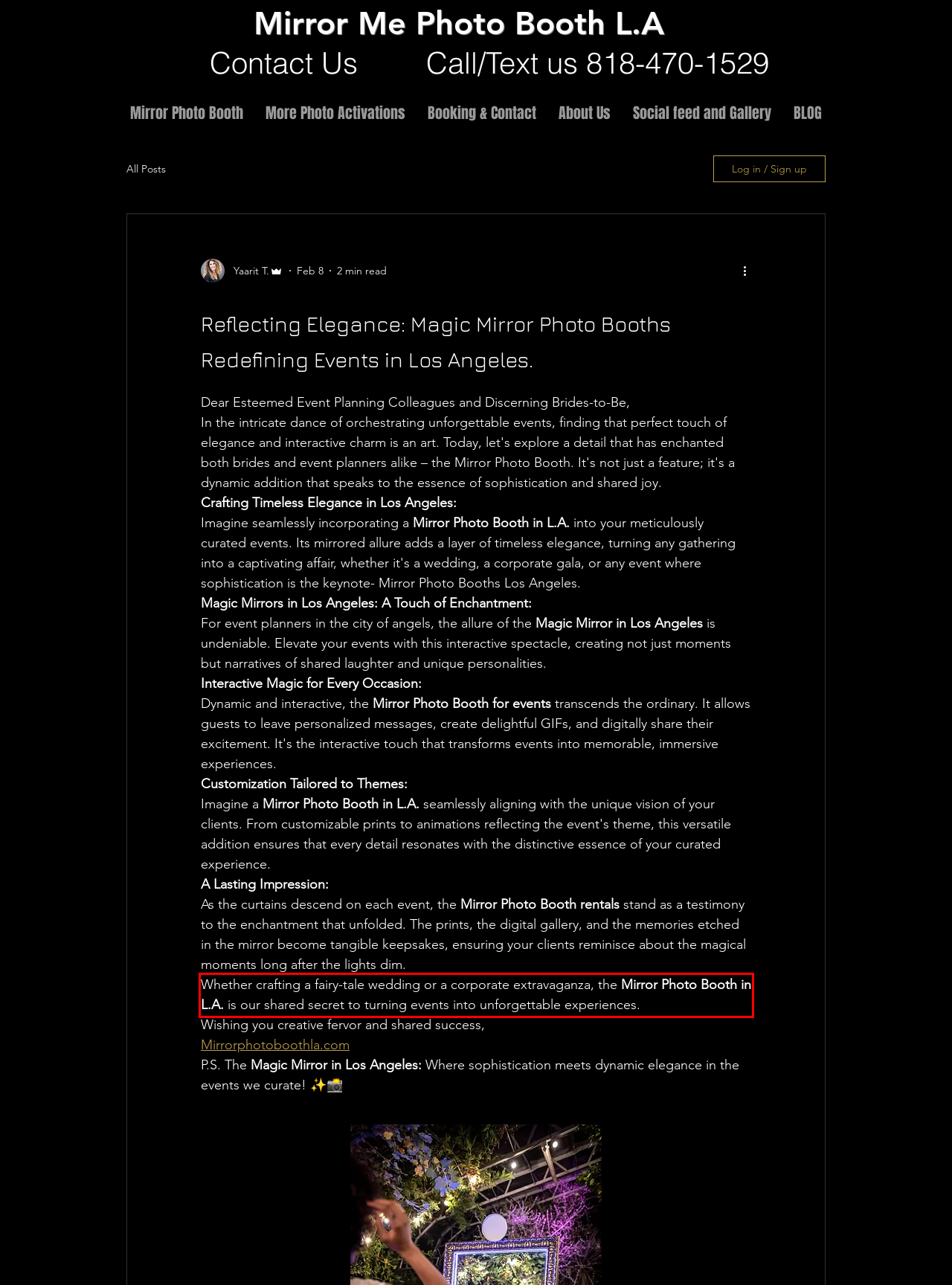Within the screenshot of the webpage, there is a red rectangle. Please recognize and generate the text content inside this red bounding box.

Whether crafting a fairy-tale wedding or a corporate extravaganza, the Mirror Photo Booth in L.A. is our shared secret to turning events into unforgettable experiences.